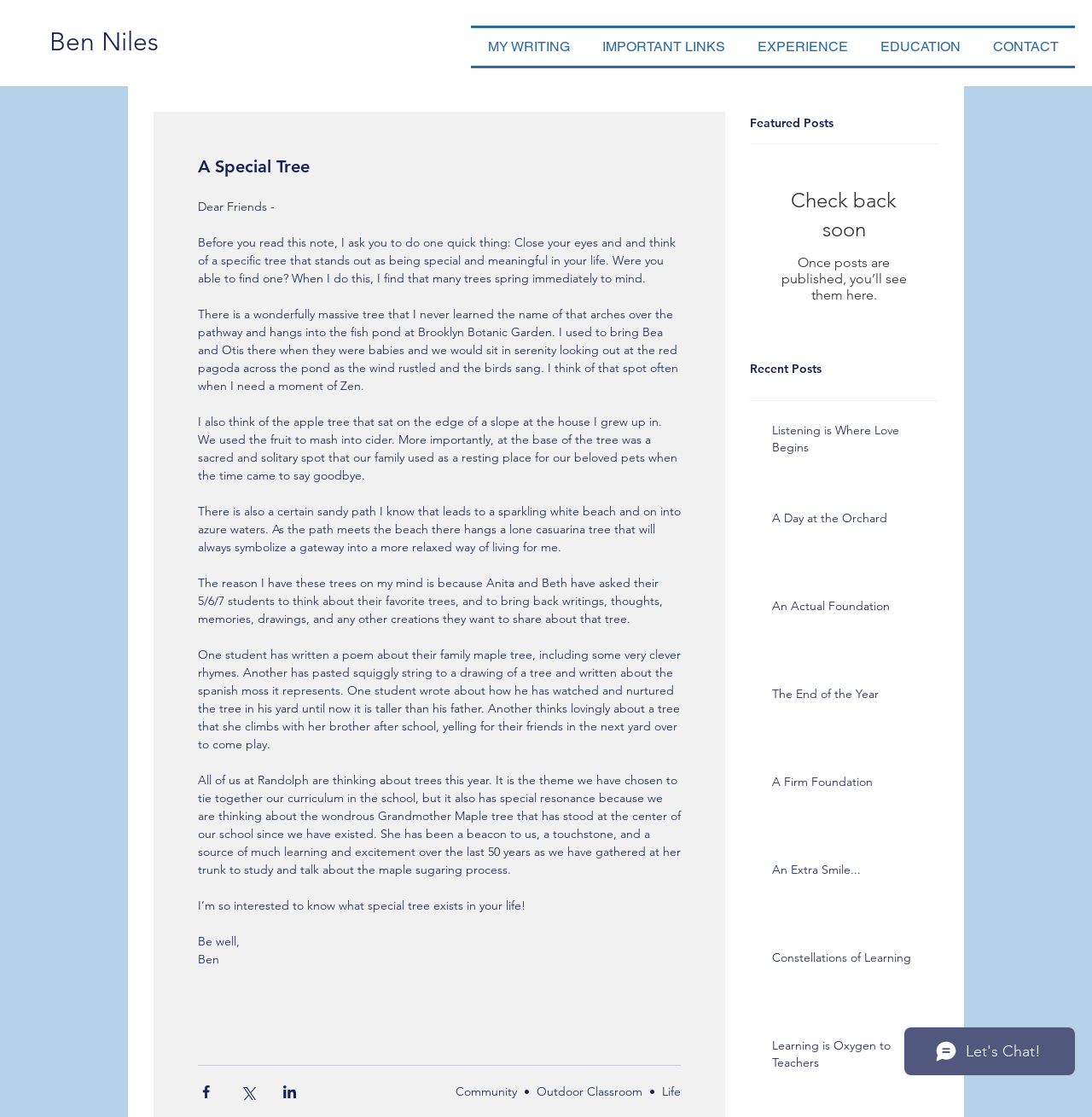What is the location of the apple tree mentioned in the article?
Can you give a detailed and elaborate answer to the question?

The location is mentioned in the article, where it says 'I also think of the apple tree that sat on the edge of a slope at the house I grew up in'.